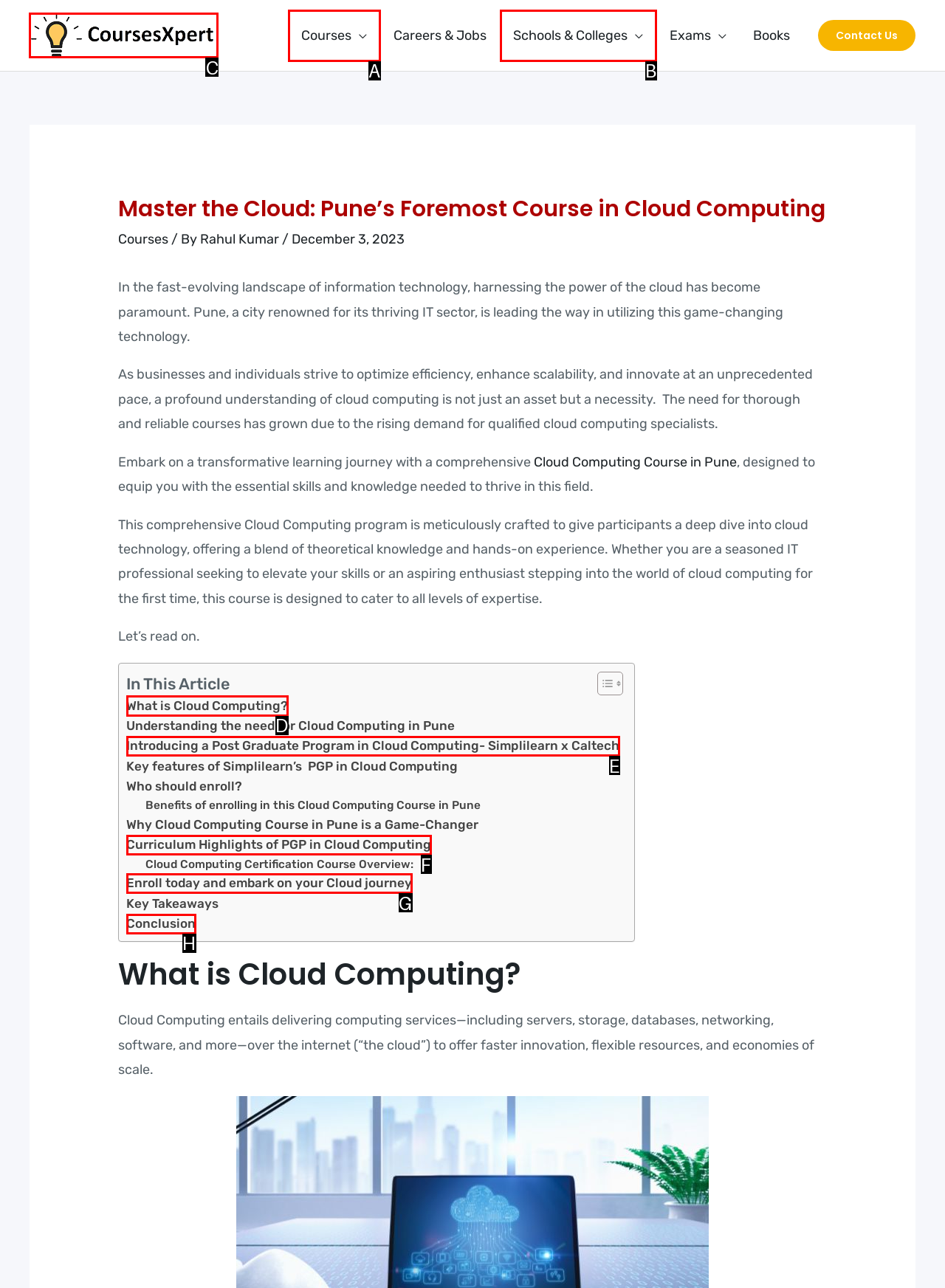Given the task: Click the CoursesXpert logo, tell me which HTML element to click on.
Answer with the letter of the correct option from the given choices.

C